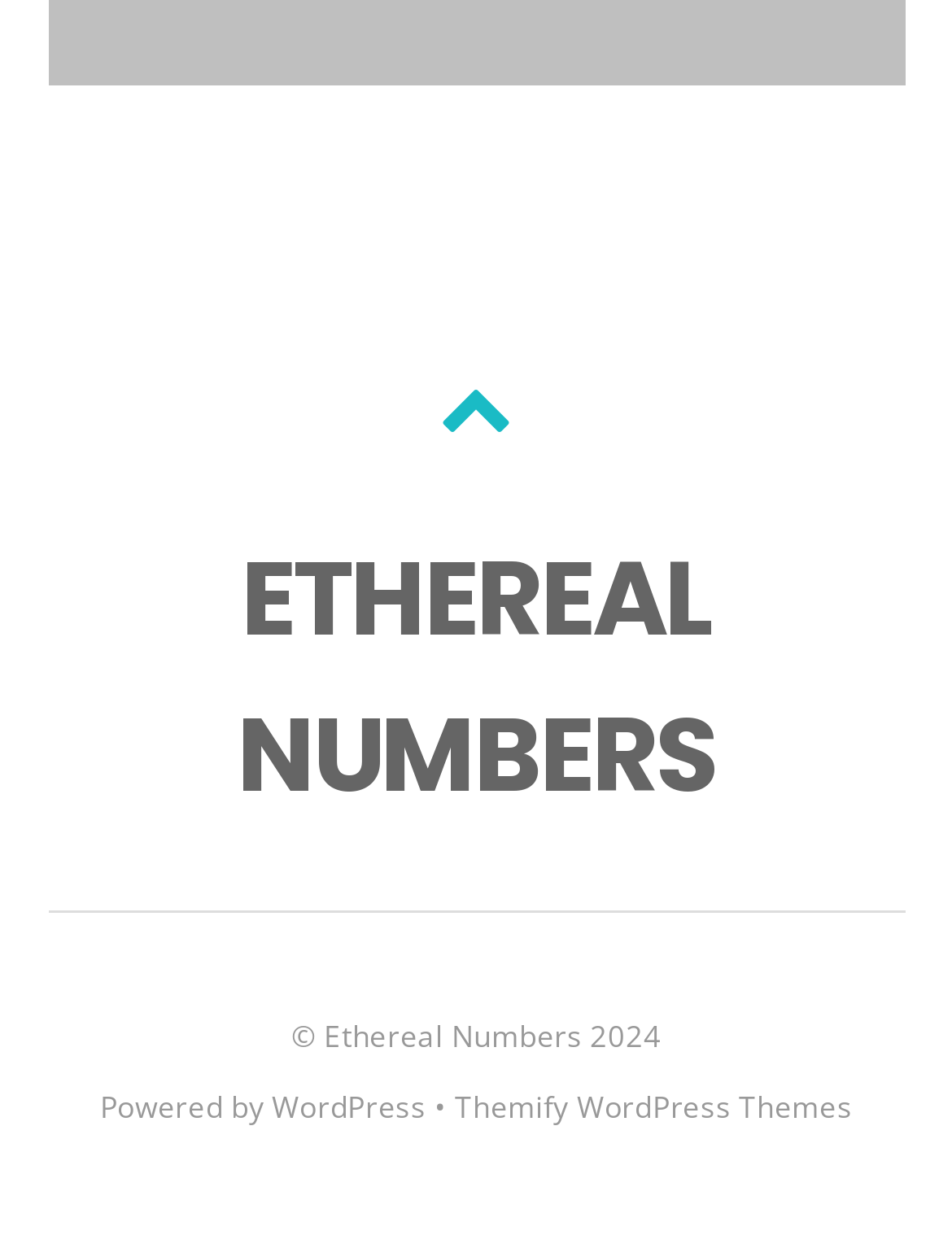Is there a back to top link?
Using the image as a reference, deliver a detailed and thorough answer to the question.

I found a link element ' Back to top' at the top of the webpage, which suggests that there is a back to top link.